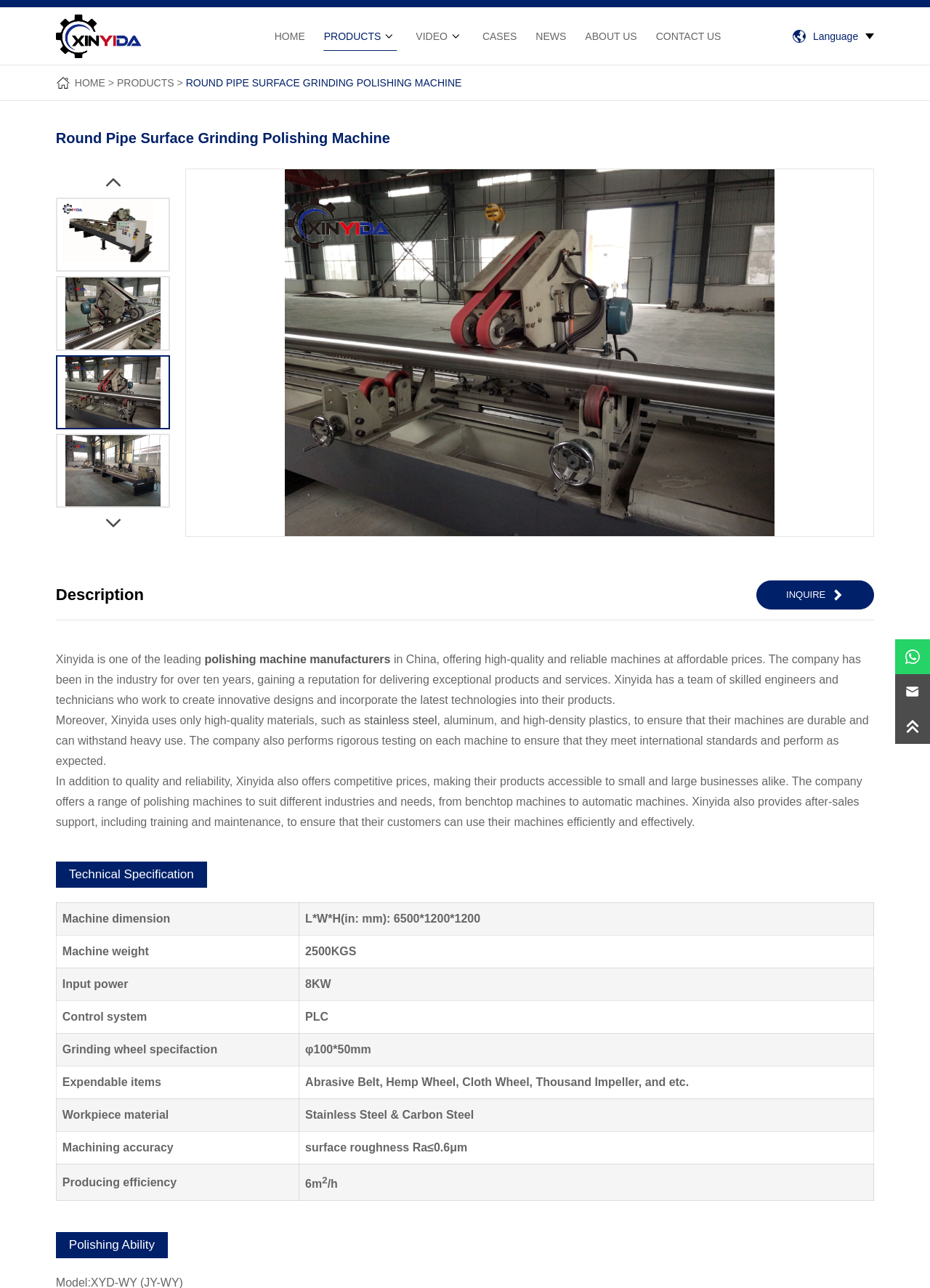Generate a detailed explanation of the webpage's features and information.

This webpage is about a Round Pipe Surface Grinding Polishing Machine manufactured by Xinyida. At the top, there is a logo and a navigation menu with links to HOME, PRODUCTS, VIDEO, CASES, NEWS, ABOUT US, and CONTACT US. Below the navigation menu, there is a heading that reads "Round Pipe Surface Grinding Polishing Machine" and a large image of the machine.

To the left of the image, there are five smaller images showing different parts of the machine. Below the images, there are two buttons, "Previous slide" and "Next slide", which suggest that the images are part of a slideshow.

Below the heading, there is a description of the machine, which explains that Xinyida is a leading polishing machine manufacturer in China, offering high-quality and reliable machines at affordable prices. The description also mentions that the company uses high-quality materials, such as stainless steel, aluminum, and high-density plastics, to ensure durability and performance.

Further down, there is a technical specification table that lists the machine's dimensions, weight, input power, control system, grinding wheel specification, expendable items, workpiece material, machining accuracy, and producing efficiency.

Finally, there is a section titled "Polishing Ability" and a complementary section at the bottom right corner of the page with a link.